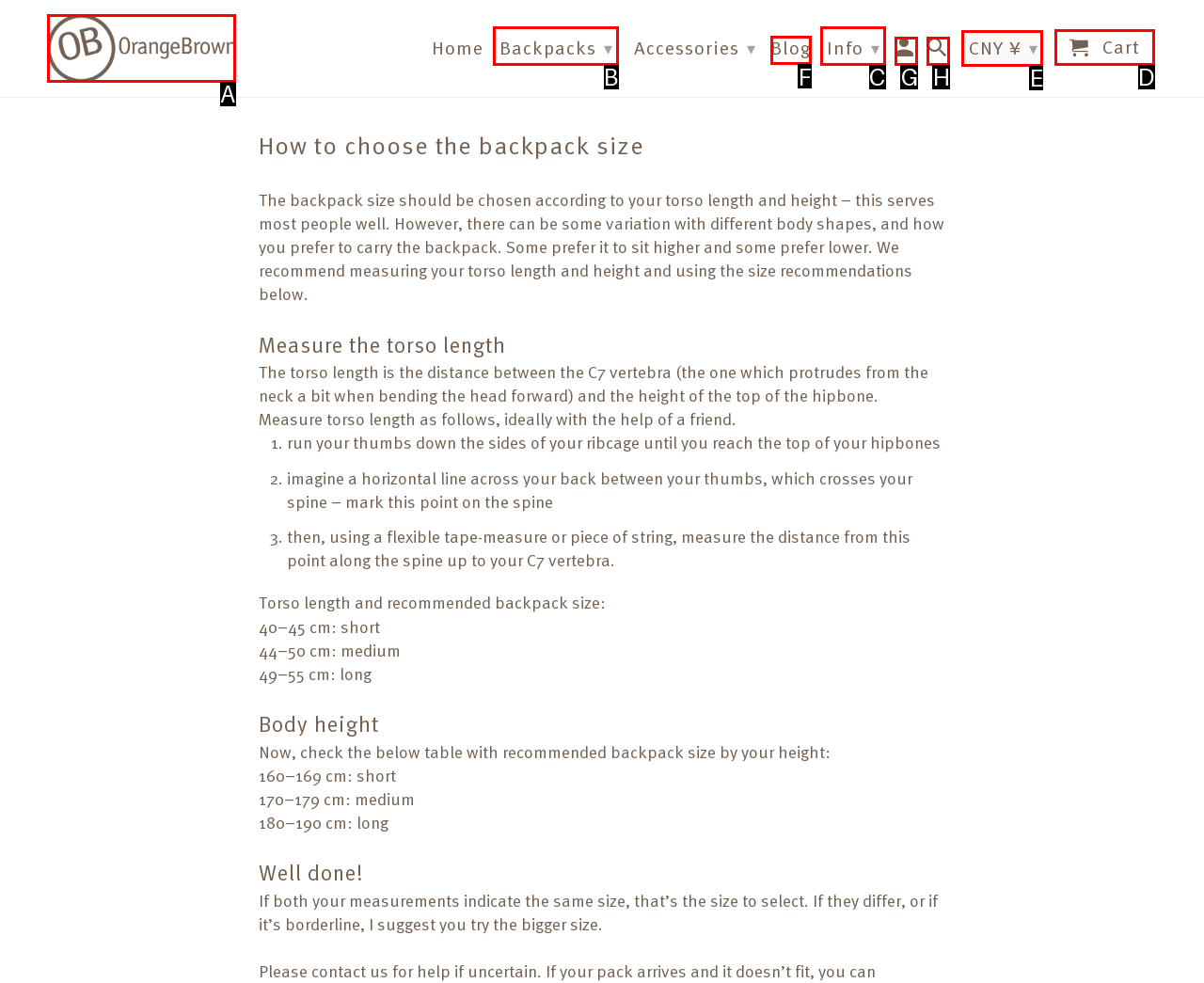Point out which UI element to click to complete this task: Click the 'Blog' link
Answer with the letter corresponding to the right option from the available choices.

F